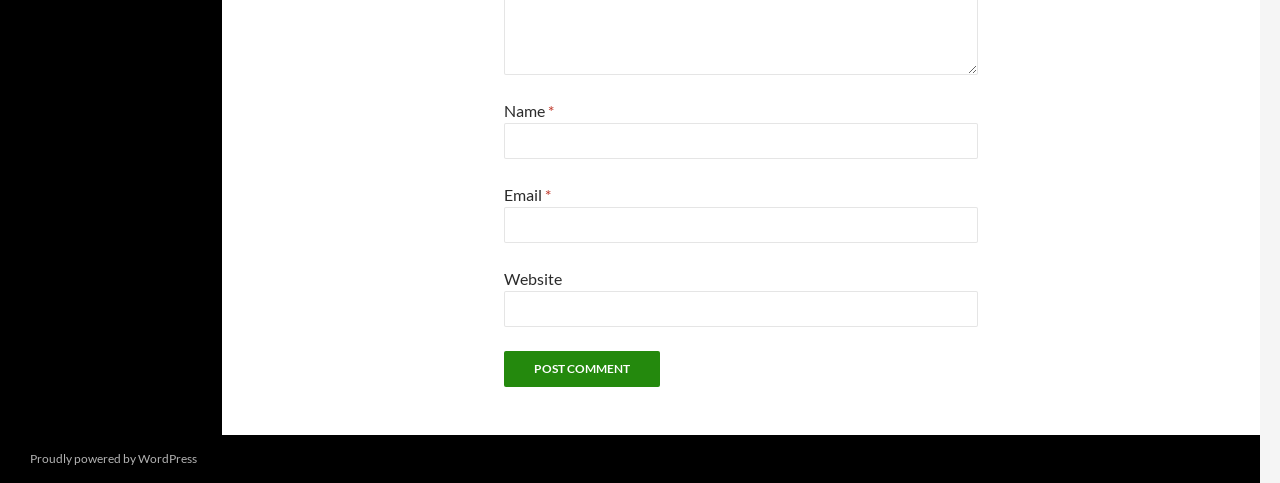What platform is powering this website?
Please give a well-detailed answer to the question.

The link 'Proudly powered by WordPress' at the bottom of the page suggests that this website is built using the WordPress platform.